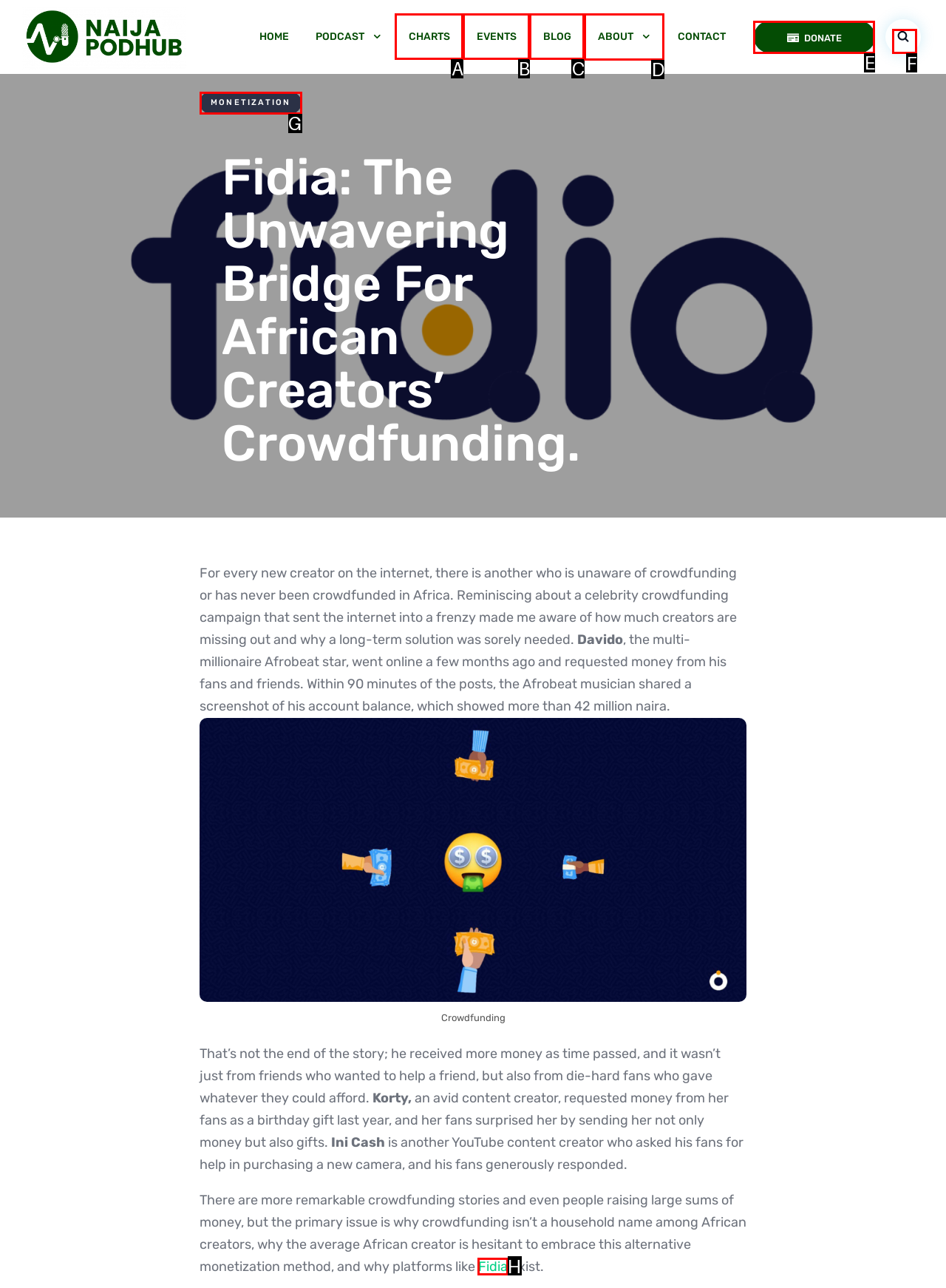From the available options, which lettered element should I click to complete this task: Click the 'Fidia' link?

H